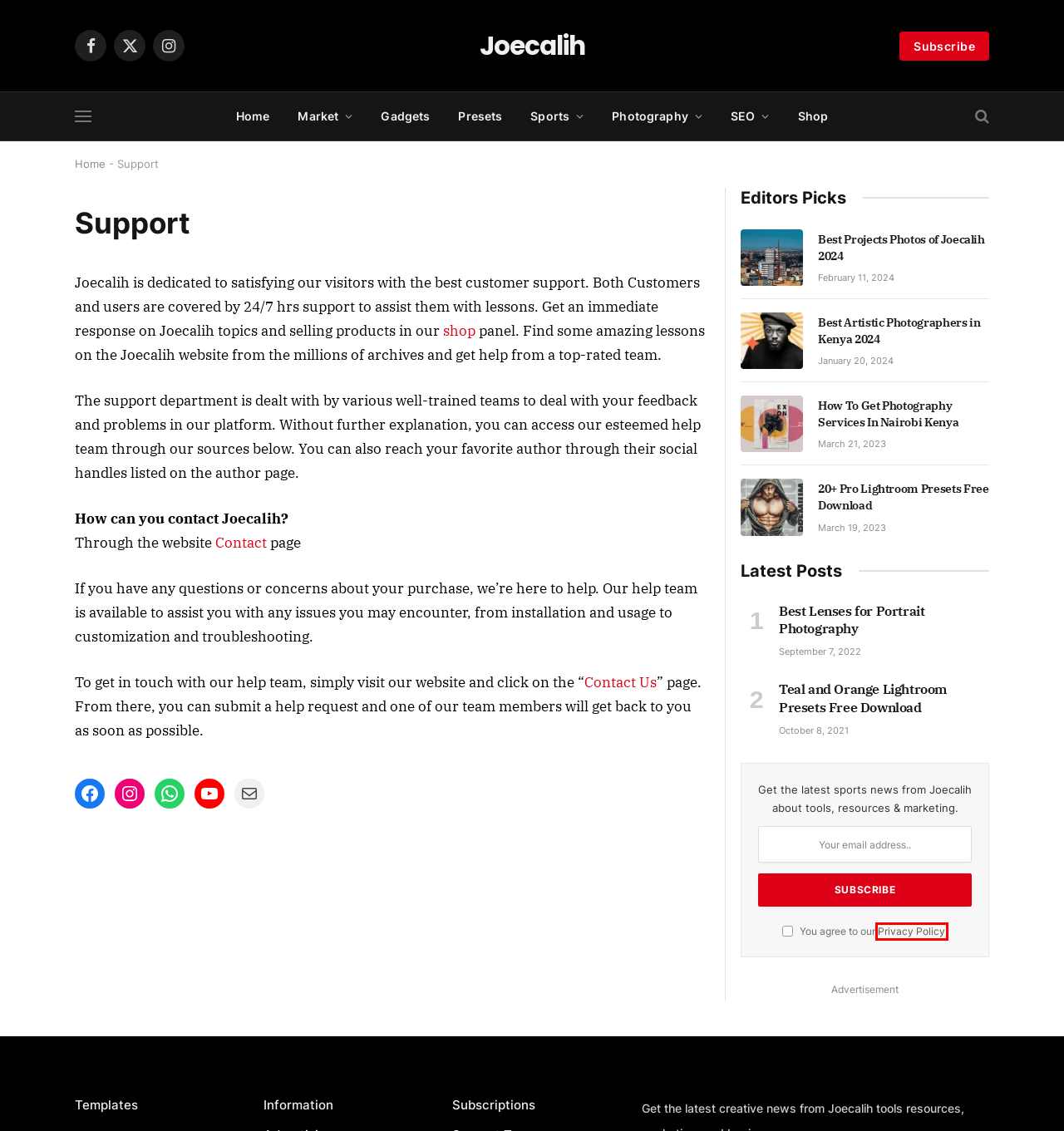You have a screenshot of a webpage with a red bounding box highlighting a UI element. Your task is to select the best webpage description that corresponds to the new webpage after clicking the element. Here are the descriptions:
A. Best Artistic Photographers in Kenya 2024 - Joecalih
B. How To Get Photography Services In Nairobi Kenya - Joecalih
C. Best Projects Photos of Joecalih 2024 - Joecalih
D. Sports Archives - Joecalih
E. Privacy Policy - Joecalih
F. Teal and Orange Lightroom Presets Free Download - Joecalih
G. 20+ Pro Lightroom Presets Free Download - Joecalih
H. Gadgets Archives - Joecalih

E